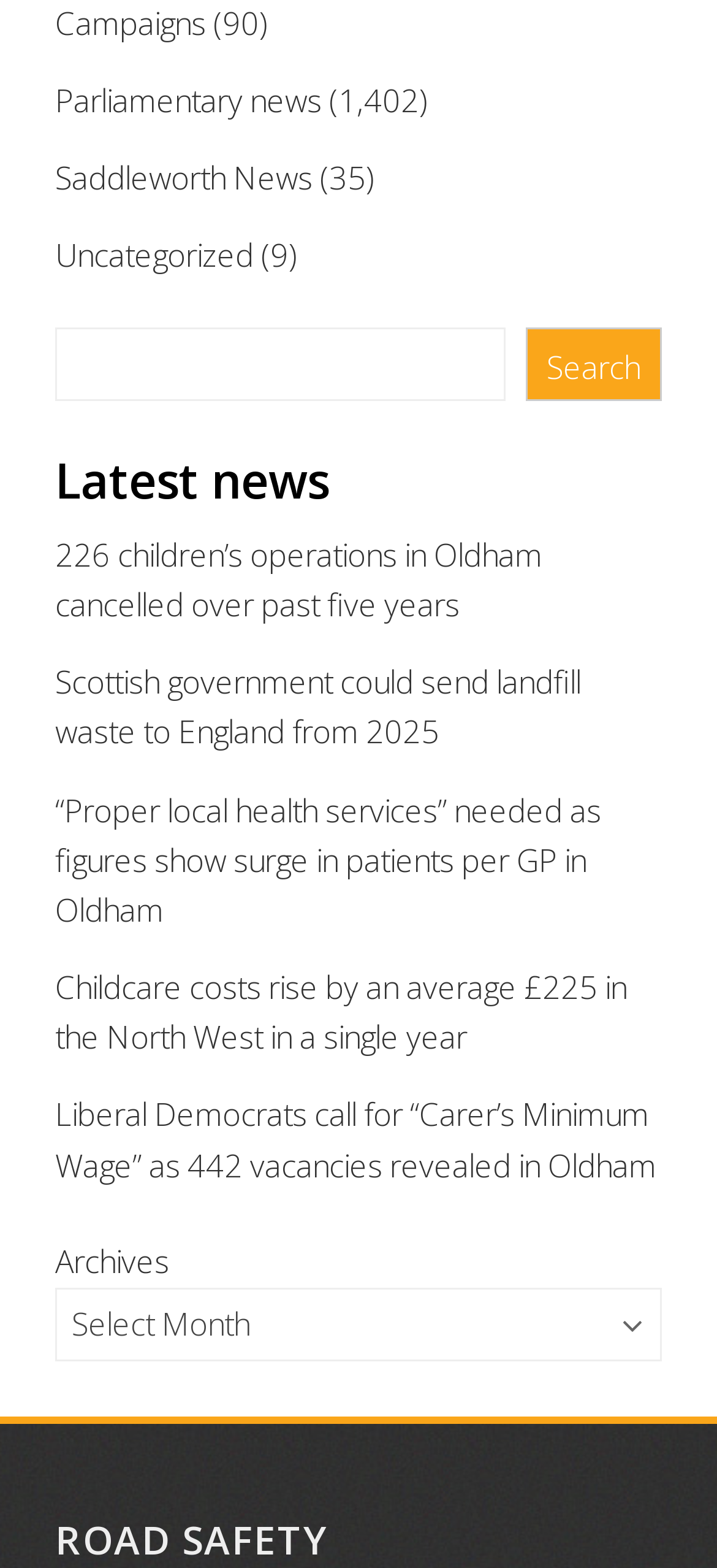Answer the question with a brief word or phrase:
What is the topic of the news article with 442 vacancies?

Carer's Minimum Wage